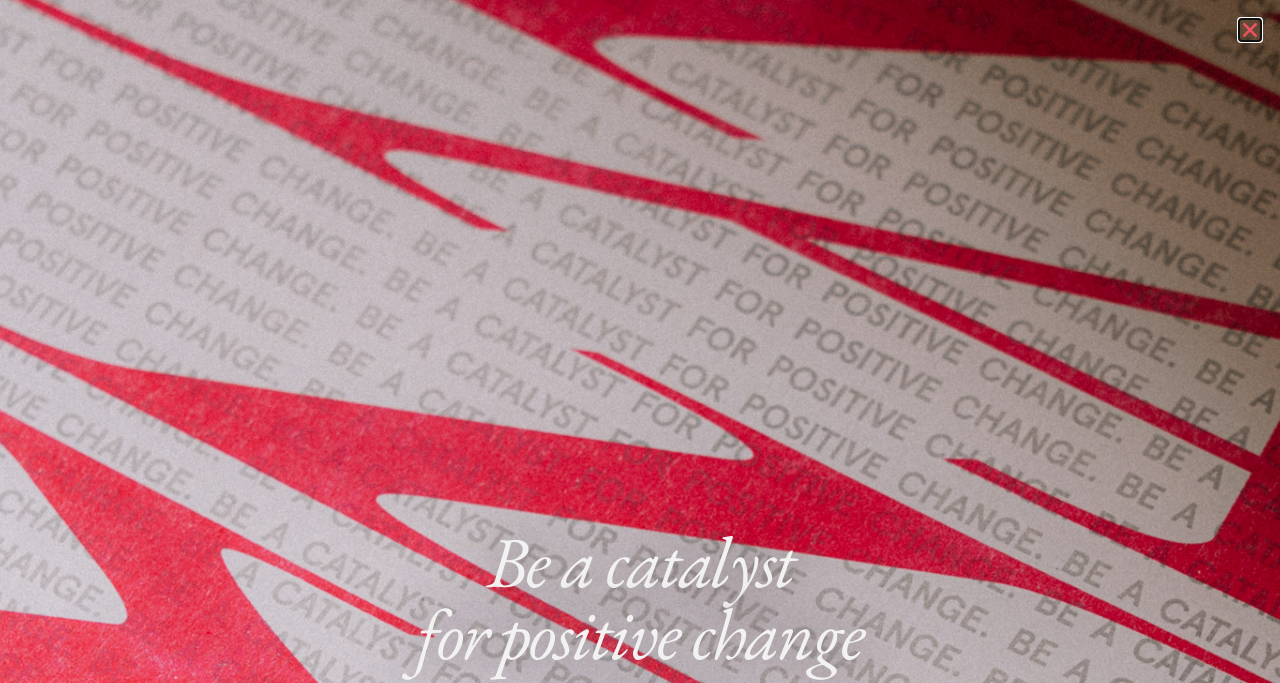Using the provided element description: "BMATS", determine the bounding box coordinates of the corresponding UI element in the screenshot.

None